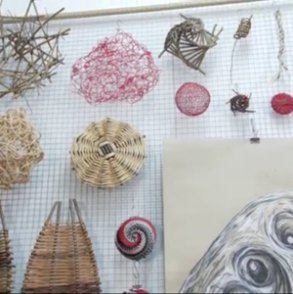Generate an in-depth description of the image.

The image showcases a vibrant display of various woven and crafted items, highlighting the art of basketry. These creations are arranged on a grid-like structure, suggesting a curated exhibition or workshop setting. The intricate pieces include a mix of natural materials and colored fibers, showcasing both traditional and contemporary techniques in basketry. Among the items, you can observe spiraled designs, circular baskets, and intricate sculptures. This visual collection serves to emphasize the cultural significance and artistic expression involved in basket making, connecting to themes of heritage and craftsmanship. The backdrop of the arrangement hints at a creative space dedicated to the exploration and revival of these skills linked to the First World War, as noted in the related project context.